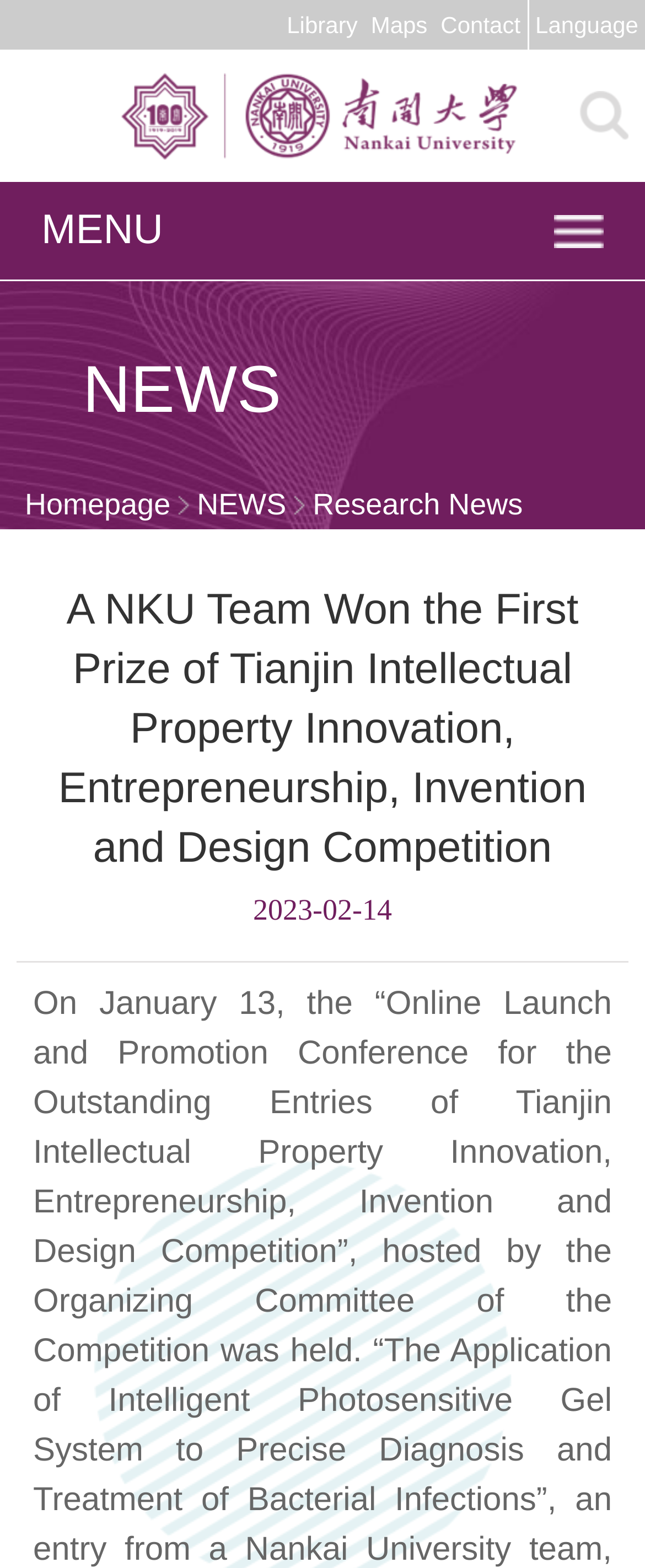From the webpage screenshot, predict the bounding box of the UI element that matches this description: "Language".

[0.82, 0.0, 1.0, 0.034]